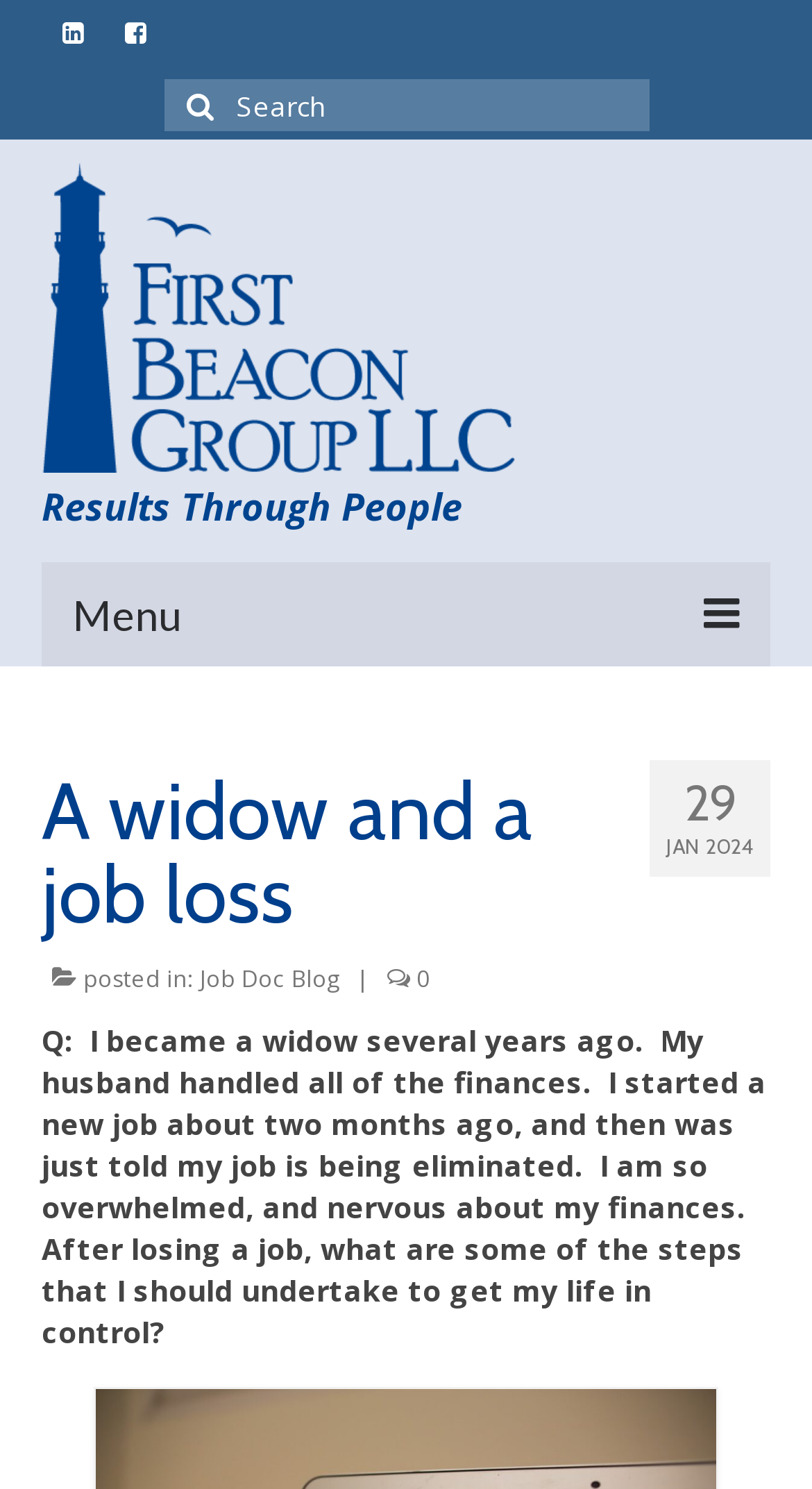Give the bounding box coordinates for the element described by: "How We Do It".

[0.077, 0.576, 0.923, 0.634]